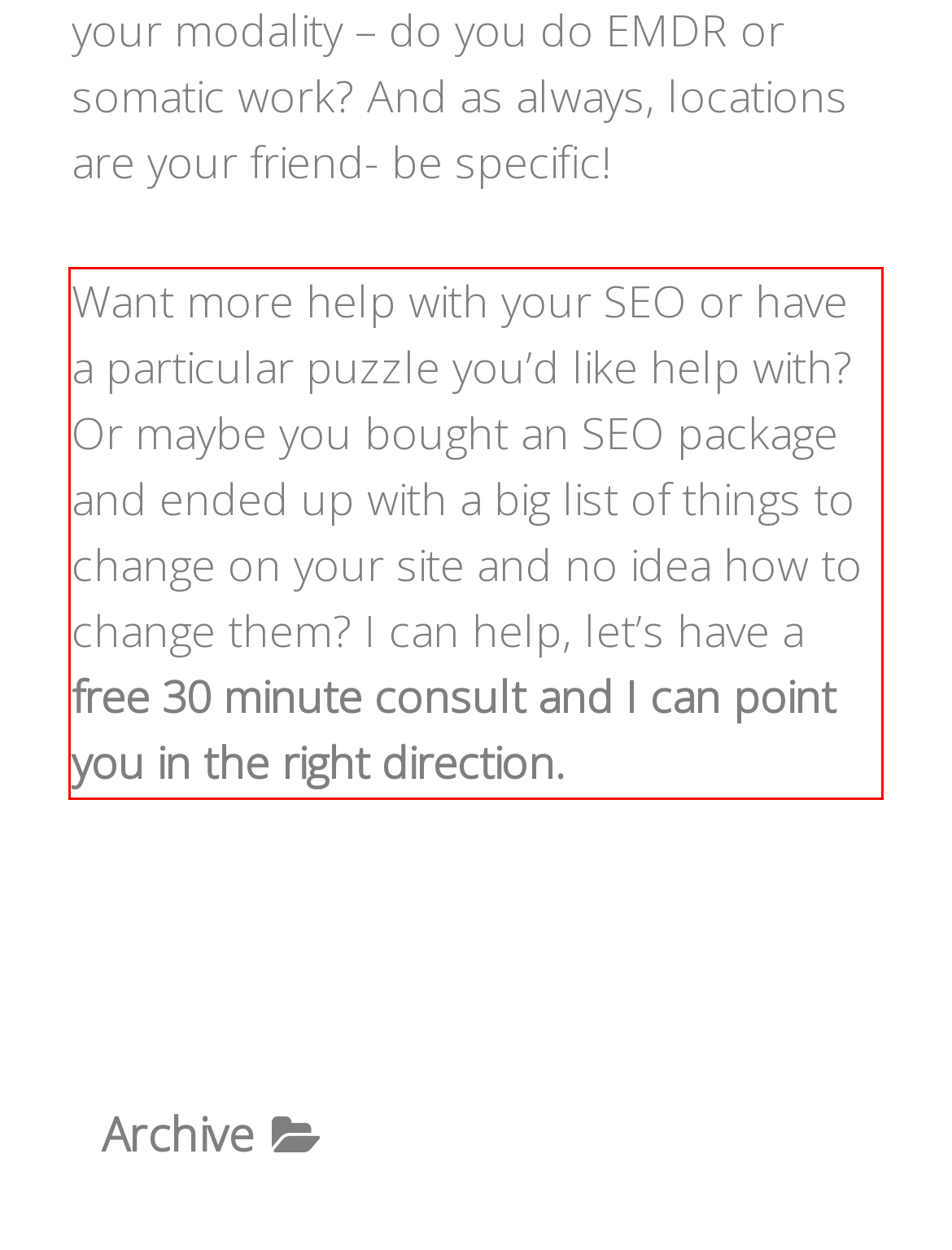Identify the red bounding box in the webpage screenshot and perform OCR to generate the text content enclosed.

Want more help with your SEO or have a particular puzzle you’d like help with? Or maybe you bought an SEO package and ended up with a big list of things to change on your site and no idea how to change them? I can help, let’s have a free 30 minute consult and I can point you in the right direction.